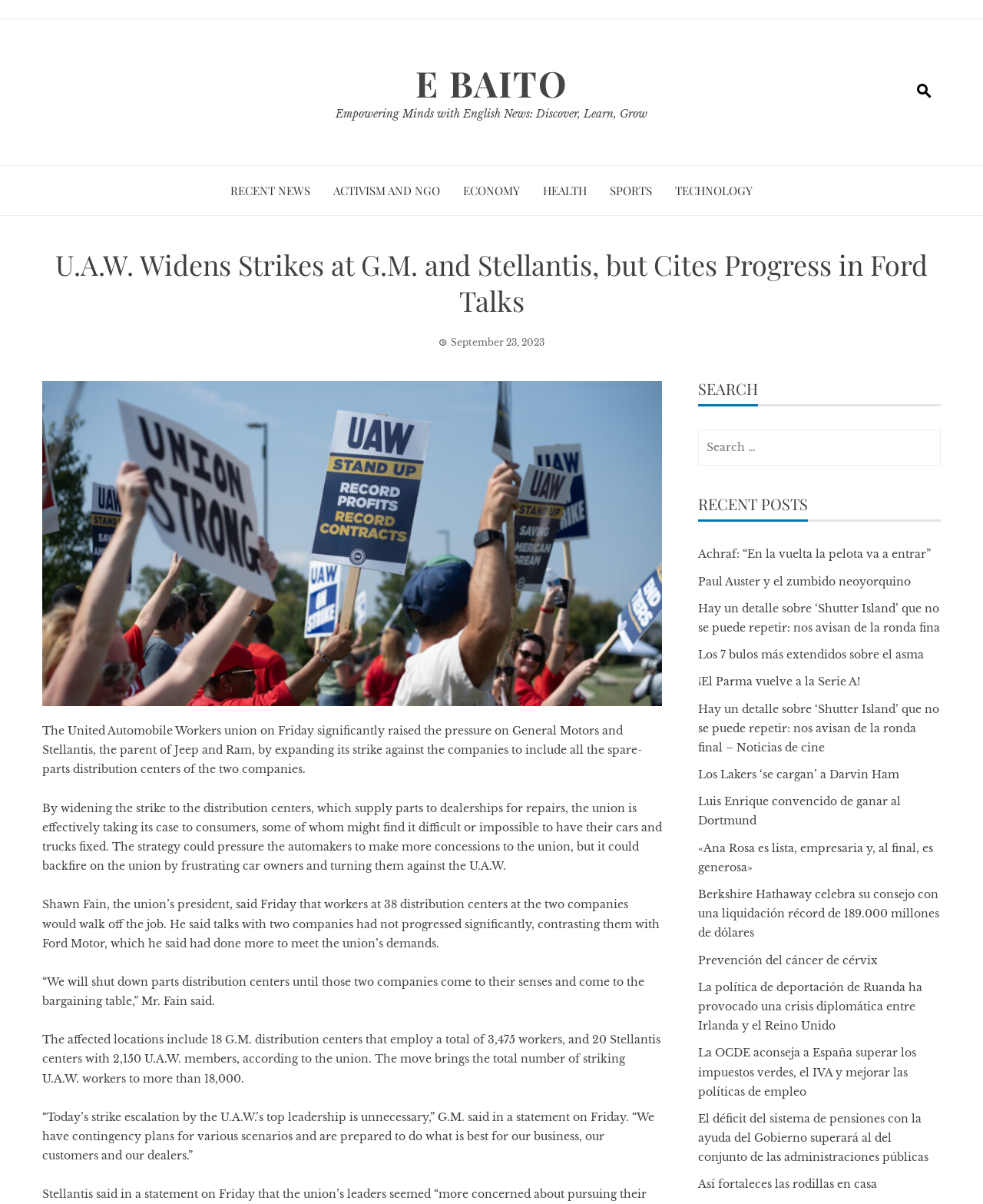Find and indicate the bounding box coordinates of the region you should select to follow the given instruction: "Check the Privacy page".

None